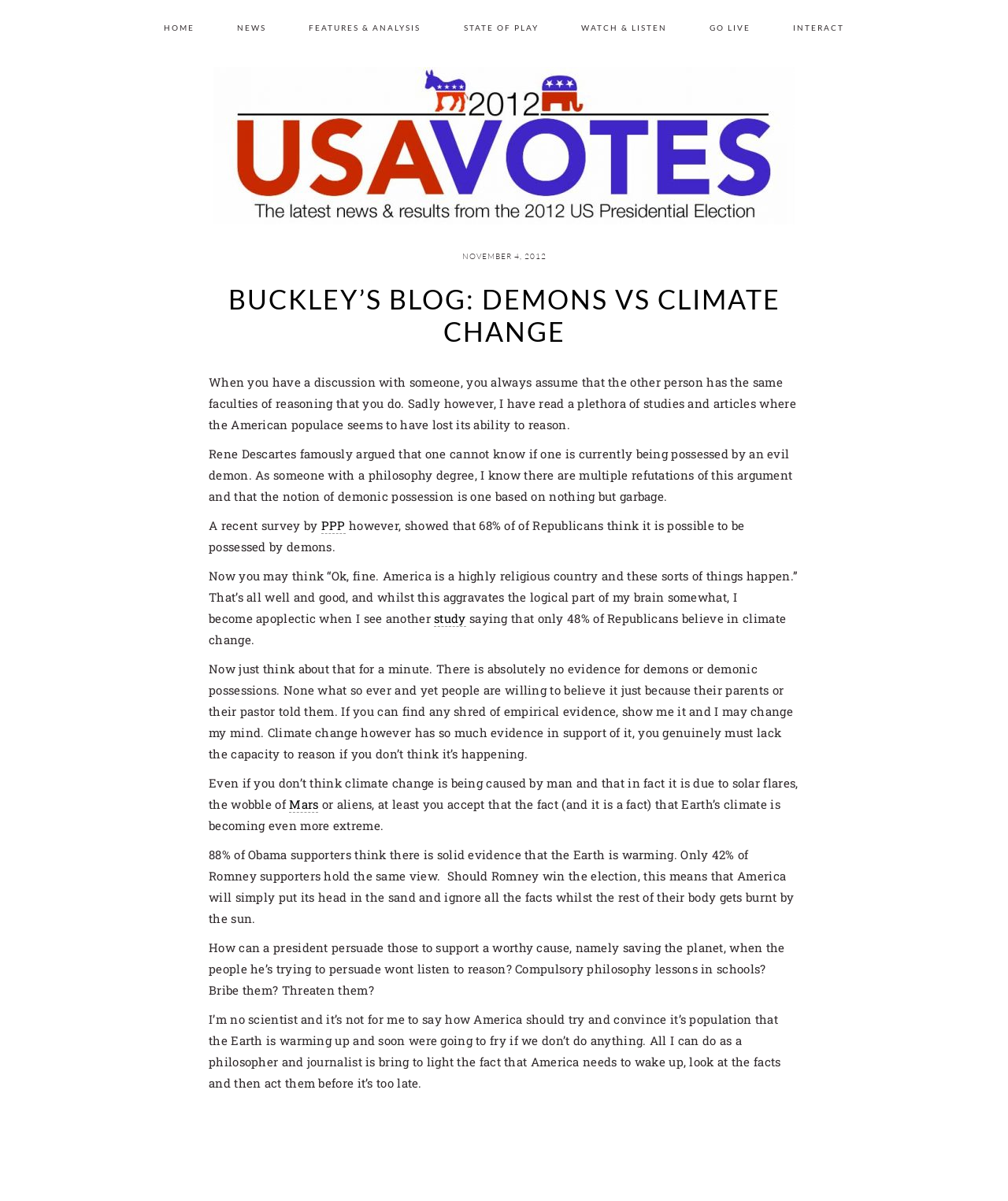Specify the bounding box coordinates of the area that needs to be clicked to achieve the following instruction: "Click HOME".

[0.143, 0.0, 0.212, 0.039]